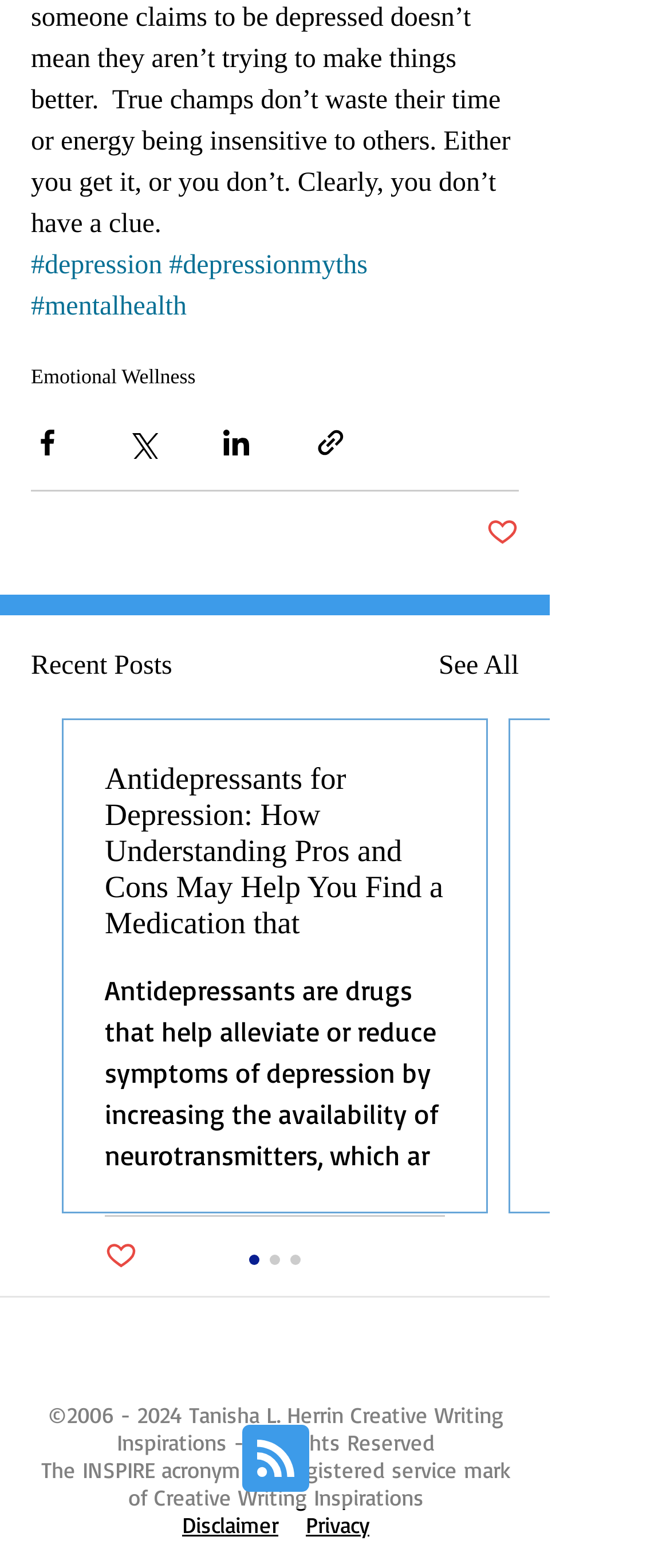Identify the bounding box coordinates for the element you need to click to achieve the following task: "Share via Facebook". The coordinates must be four float values ranging from 0 to 1, formatted as [left, top, right, bottom].

[0.046, 0.271, 0.095, 0.292]